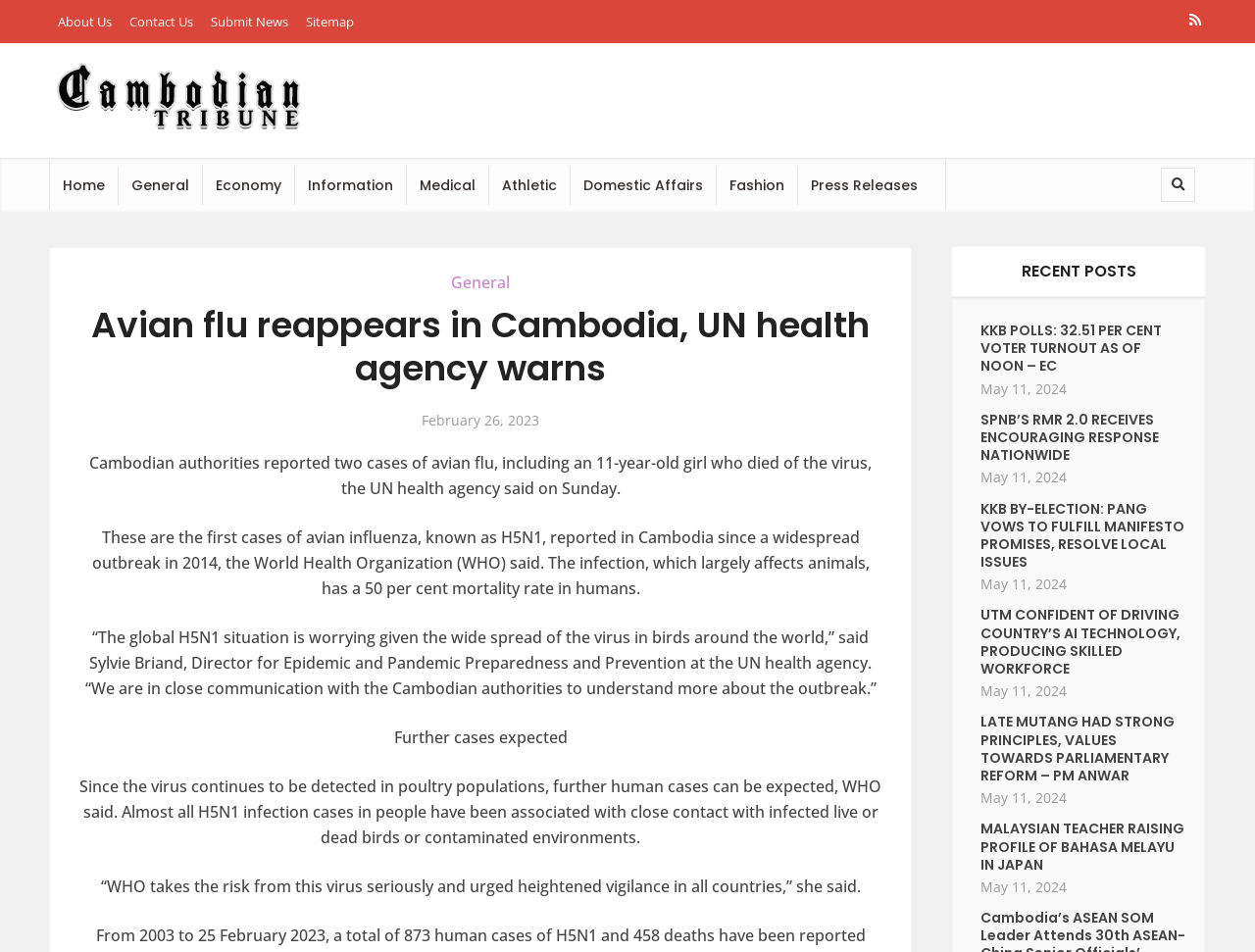What is the category of the news article 'KKB POLLS: 32.51 PER CENT VOTER TURNOUT AS OF NOON – EC'?
Please answer the question with as much detail as possible using the screenshot.

Based on the webpage content, the news article 'KKB POLLS: 32.51 PER CENT VOTER TURNOUT AS OF NOON – EC' is categorized under 'Domestic Affairs', as it is listed under the 'RECENT POSTS' section and its content is related to domestic affairs.